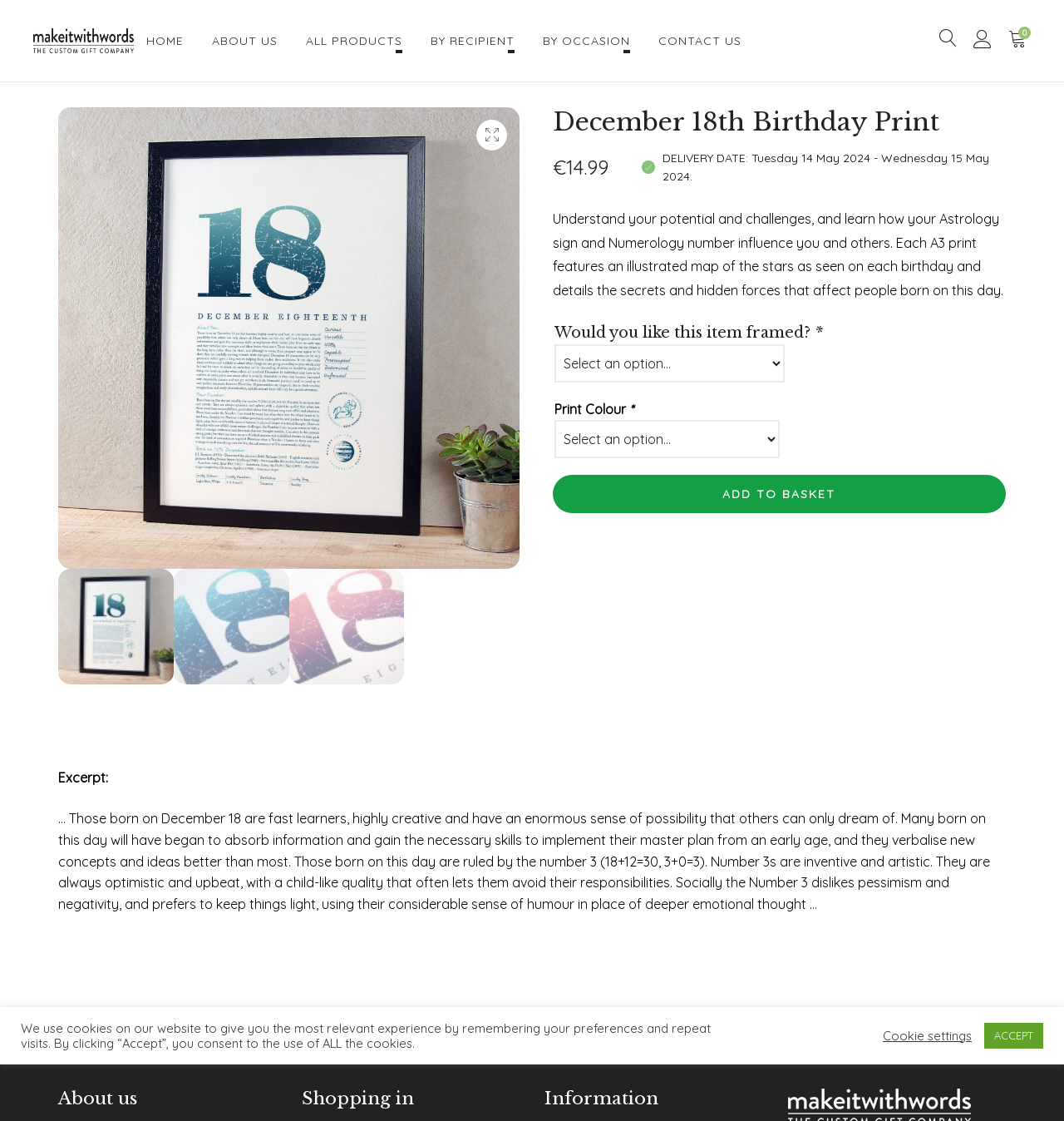What is the price of the December 18th Birthday Print?
Deliver a detailed and extensive answer to the question.

The price of the December 18th Birthday Print can be found in the product description section, where it is stated as '€14.99' next to the 'DELIVERY DATE' information.